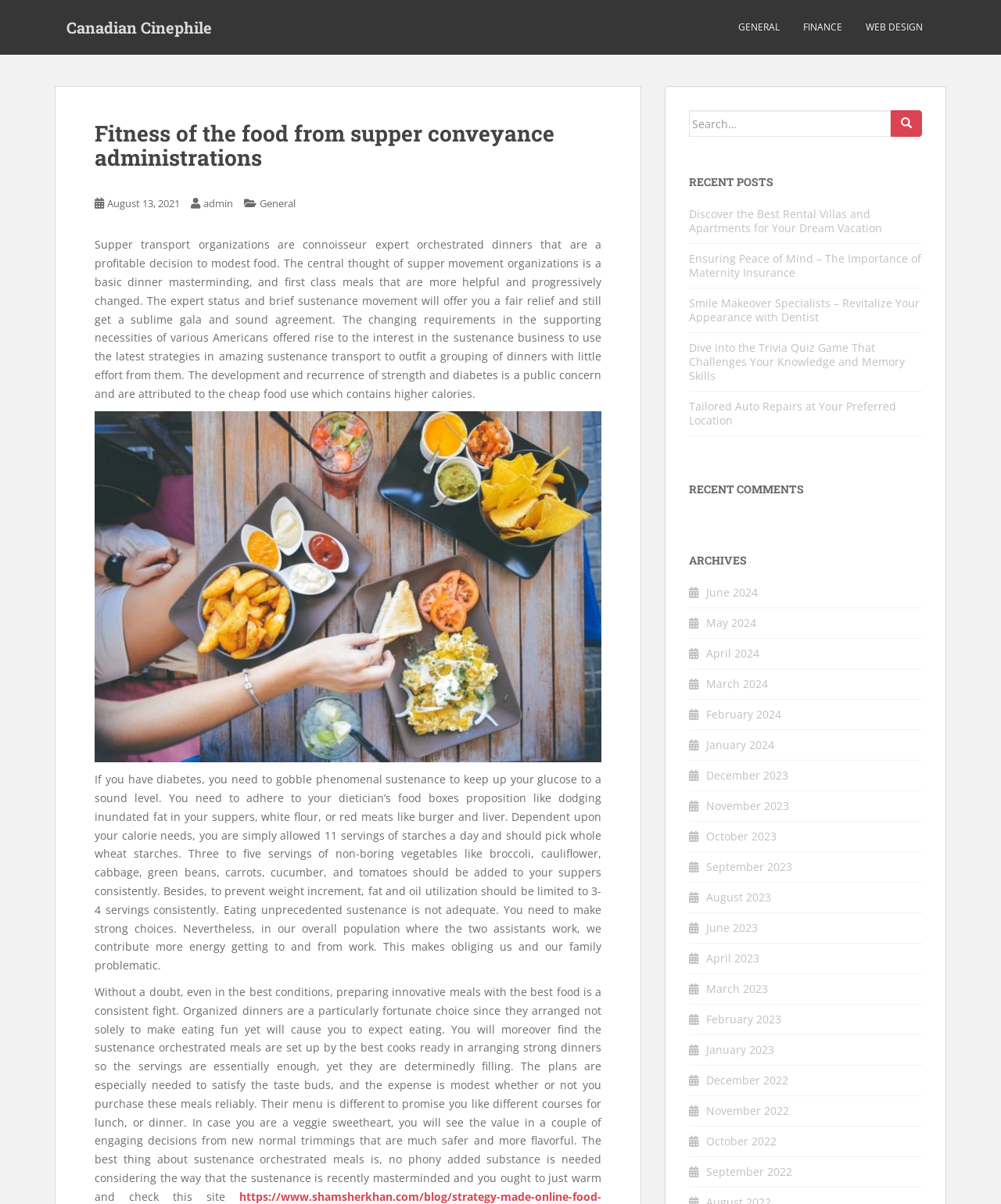Determine the bounding box coordinates of the clickable region to follow the instruction: "Read the recent post about vacation rentals".

[0.688, 0.172, 0.881, 0.196]